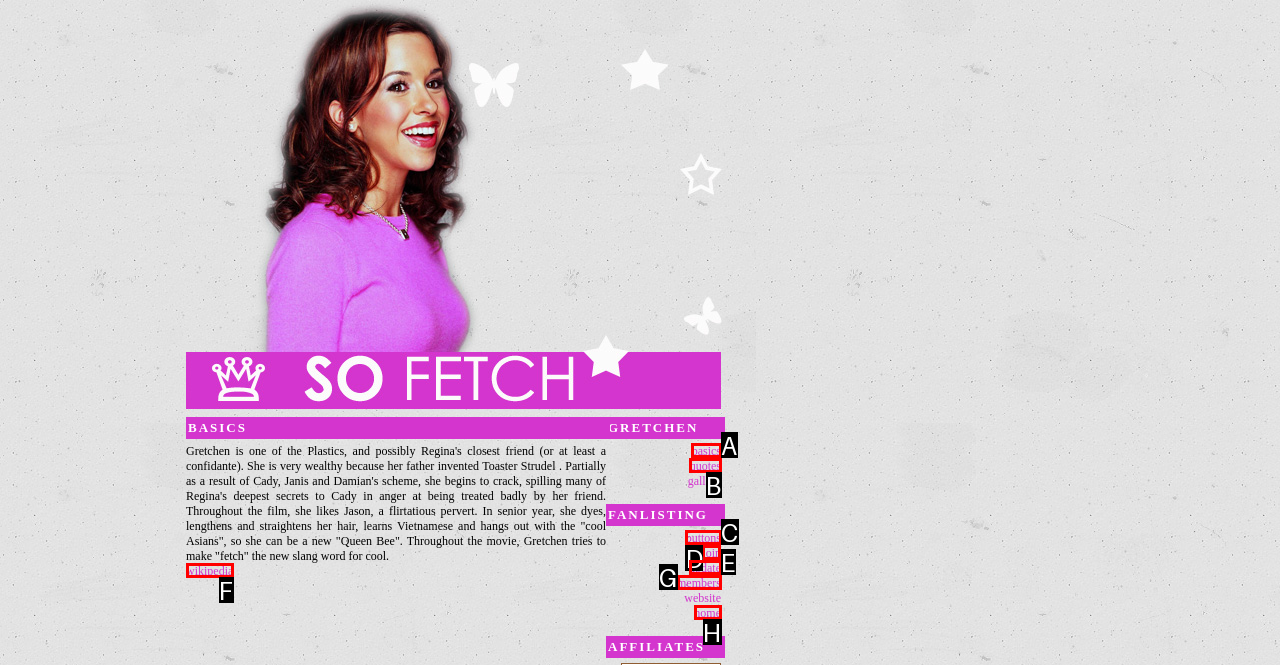Select the letter of the UI element you need to click to complete this task: Join the fanlisting.

D